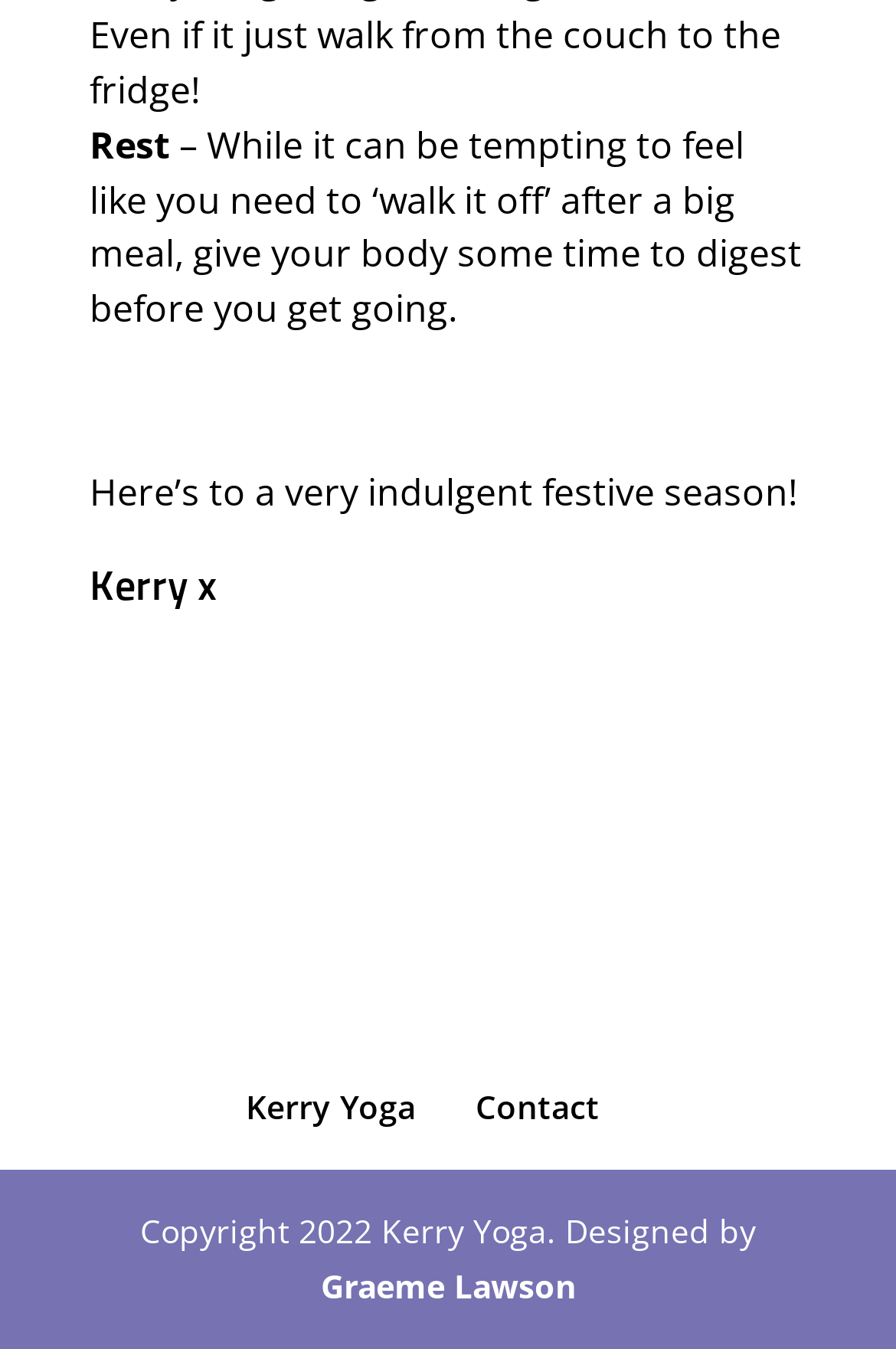Using the element description: "MENU", determine the bounding box coordinates. The coordinates should be in the format [left, top, right, bottom], with values between 0 and 1.

None